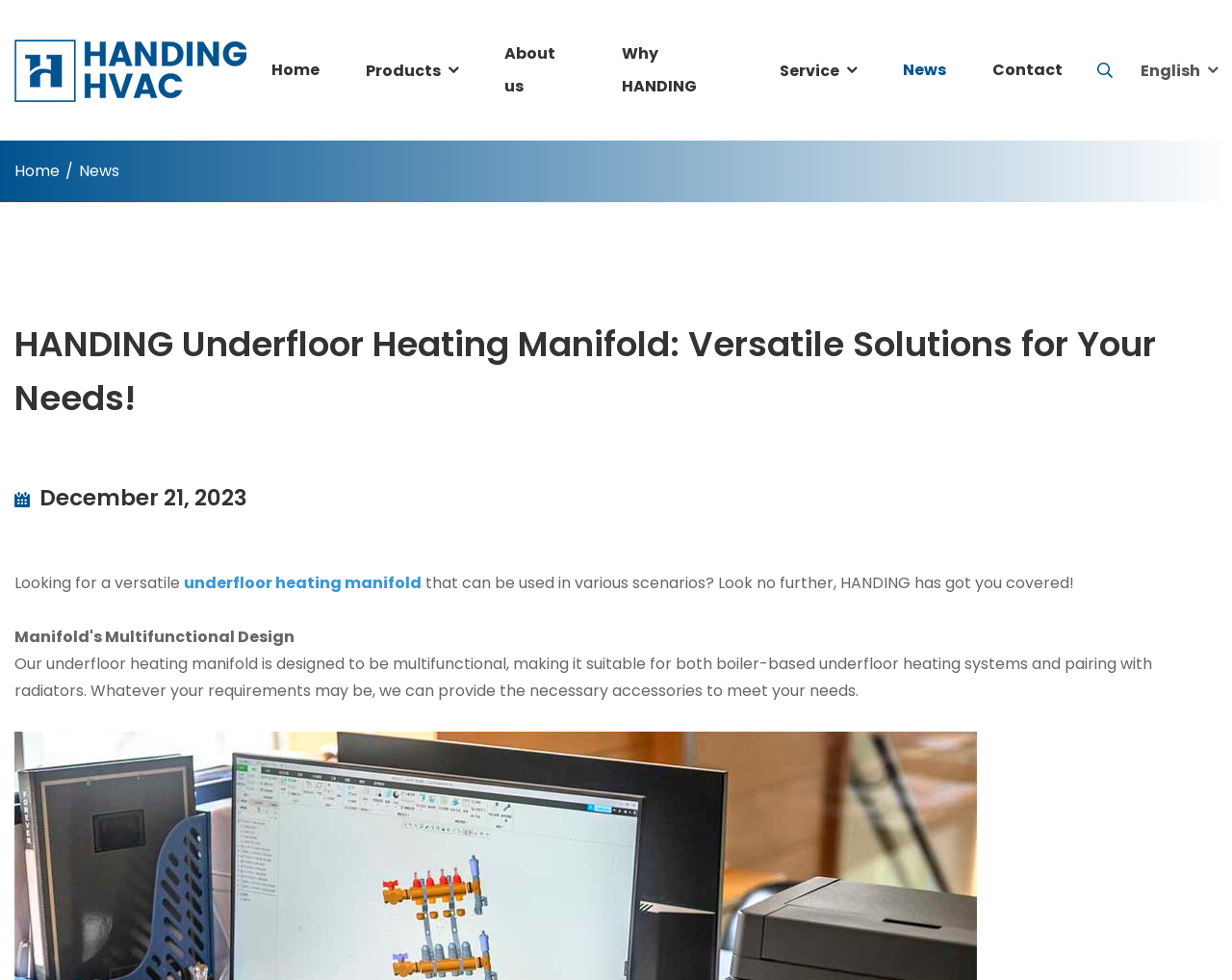Please locate and generate the primary heading on this webpage.

HANDING Underfloor Heating Manifold: Versatile Solutions for Your Needs!